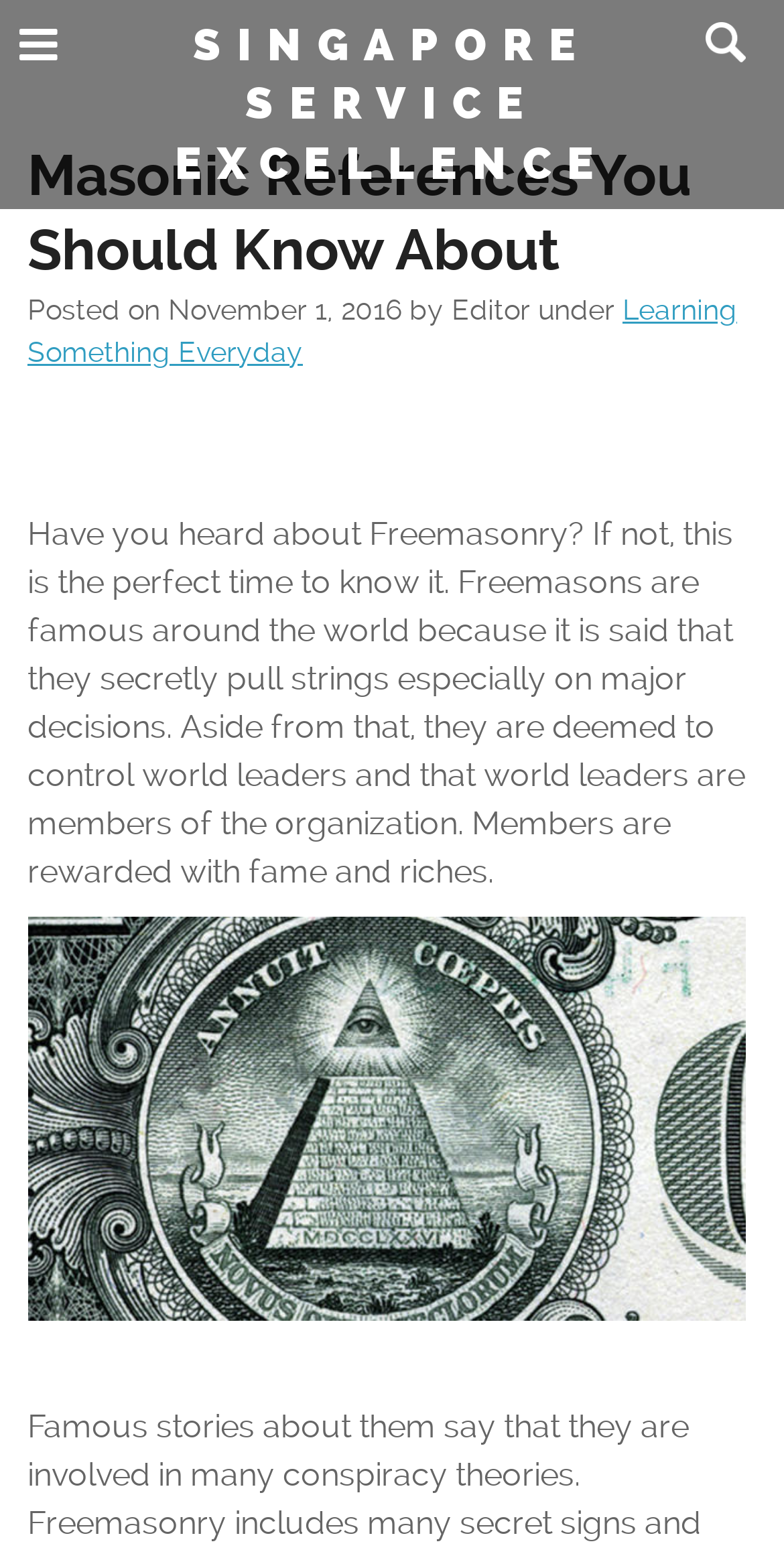Based on the element description "Singapore Service Excellence", predict the bounding box coordinates of the UI element.

[0.223, 0.012, 0.777, 0.122]